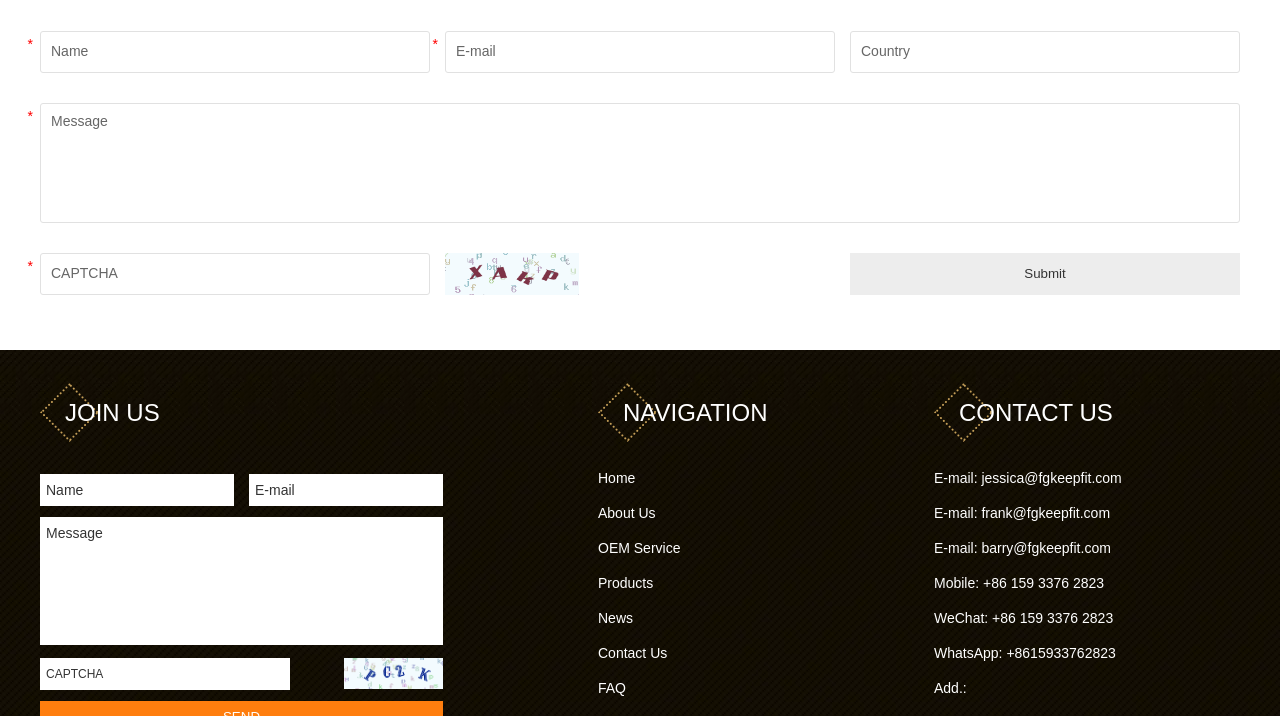Specify the bounding box coordinates of the element's region that should be clicked to achieve the following instruction: "Send an email to jessica@fgkeepfit.com". The bounding box coordinates consist of four float numbers between 0 and 1, in the format [left, top, right, bottom].

[0.767, 0.643, 0.876, 0.692]